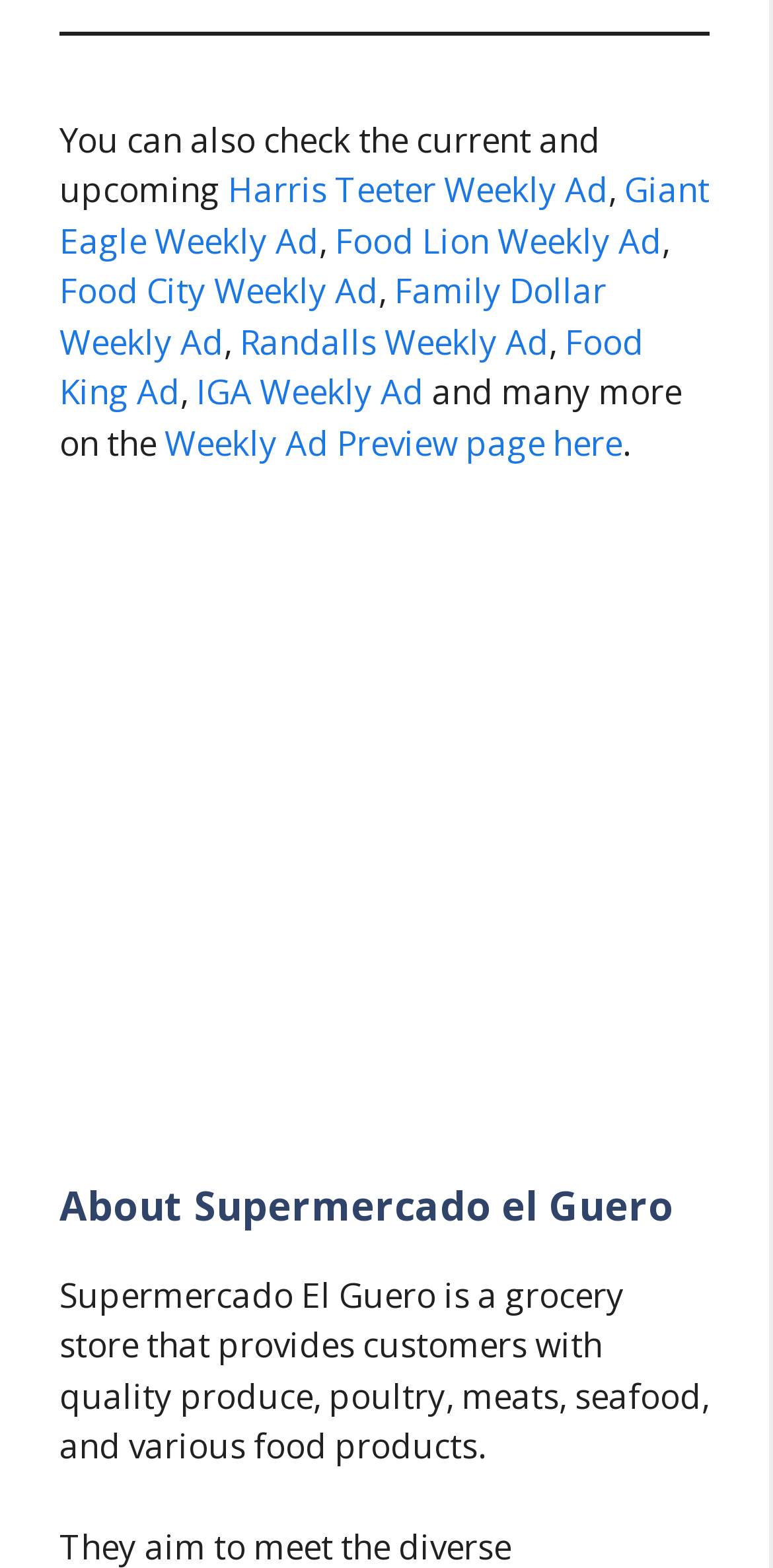What is the purpose of the webpage?
Please answer the question as detailed as possible based on the image.

I inferred the purpose of the webpage by reading the text and links provided, which suggest that the webpage is a platform for users to access weekly ads from various stores.